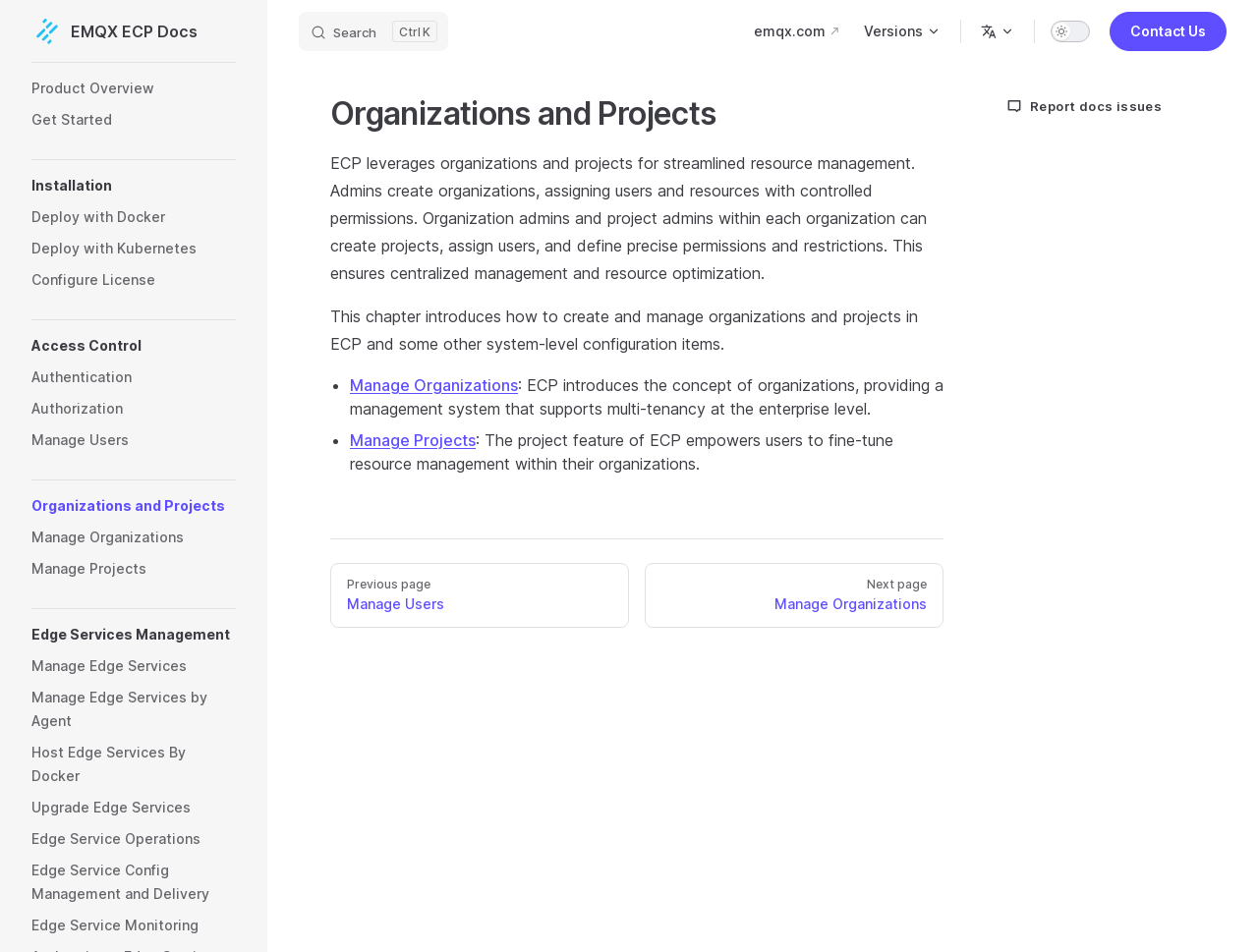Use one word or a short phrase to answer the question provided: 
How do users fine-tune resource management in ECP?

Through projects